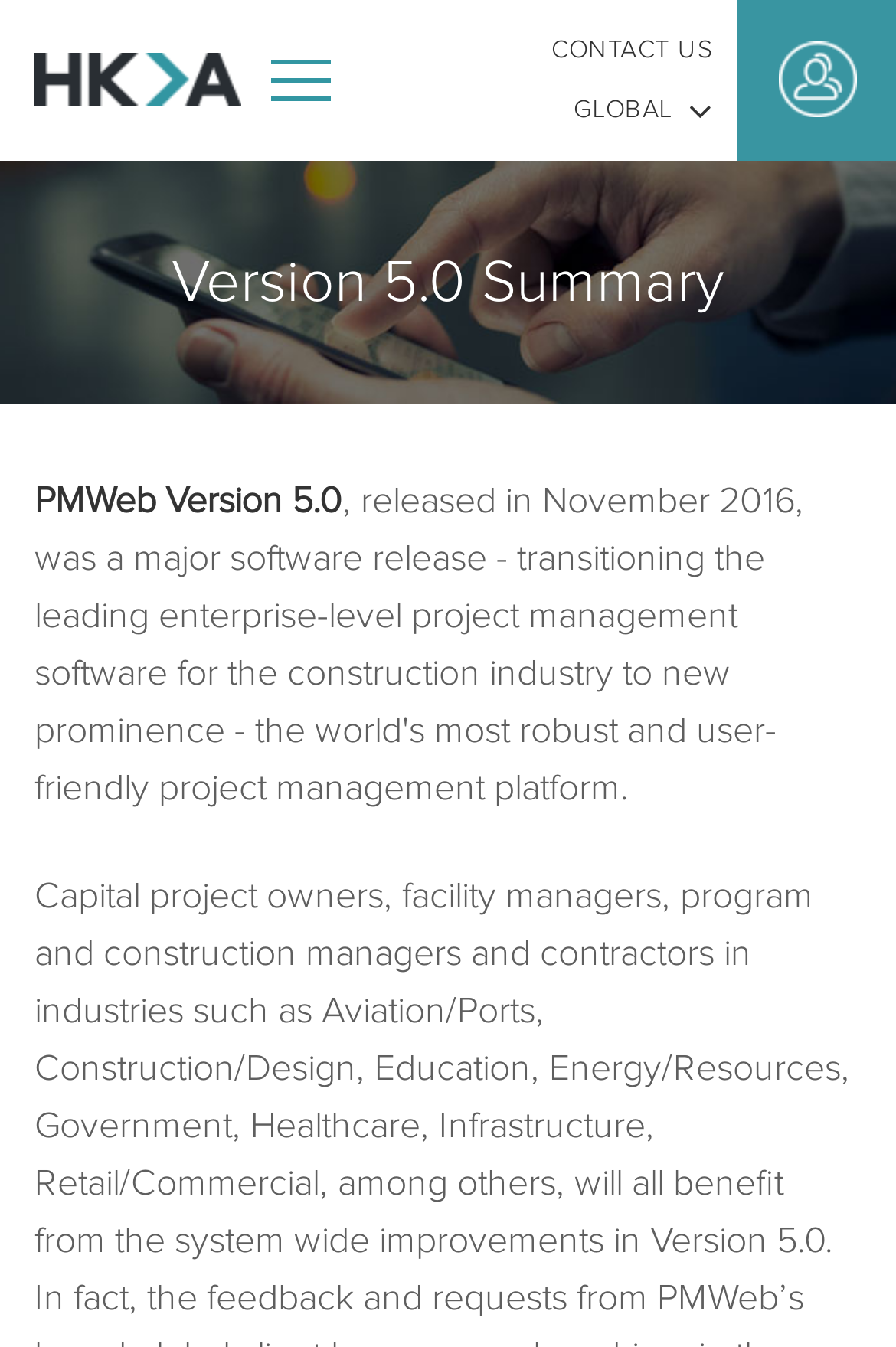Please locate the UI element described by "Global" and provide its bounding box coordinates.

[0.64, 0.07, 0.795, 0.094]